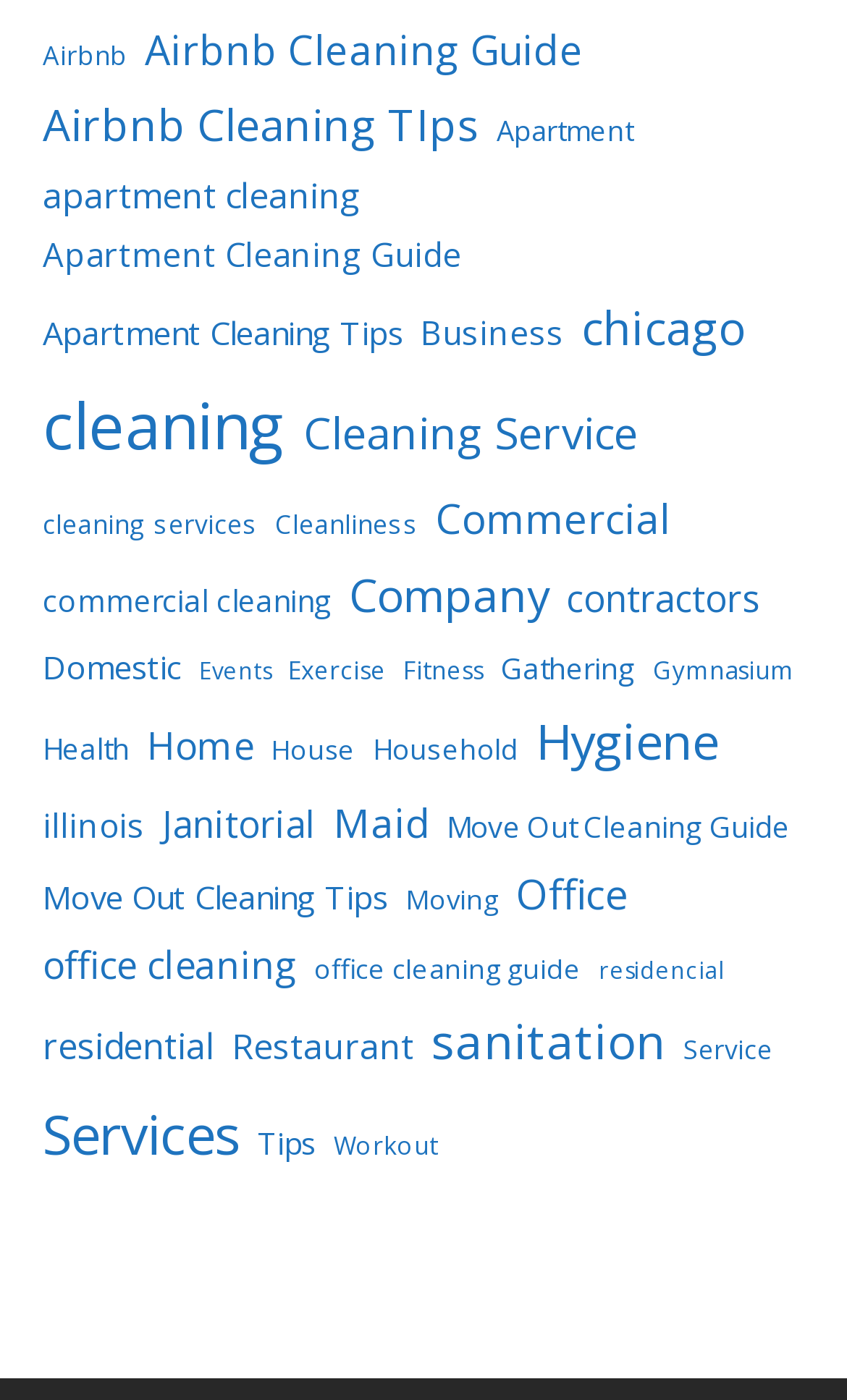Find the bounding box of the element with the following description: "Move Out Cleaning Guide". The coordinates must be four float numbers between 0 and 1, formatted as [left, top, right, bottom].

[0.527, 0.572, 0.932, 0.609]